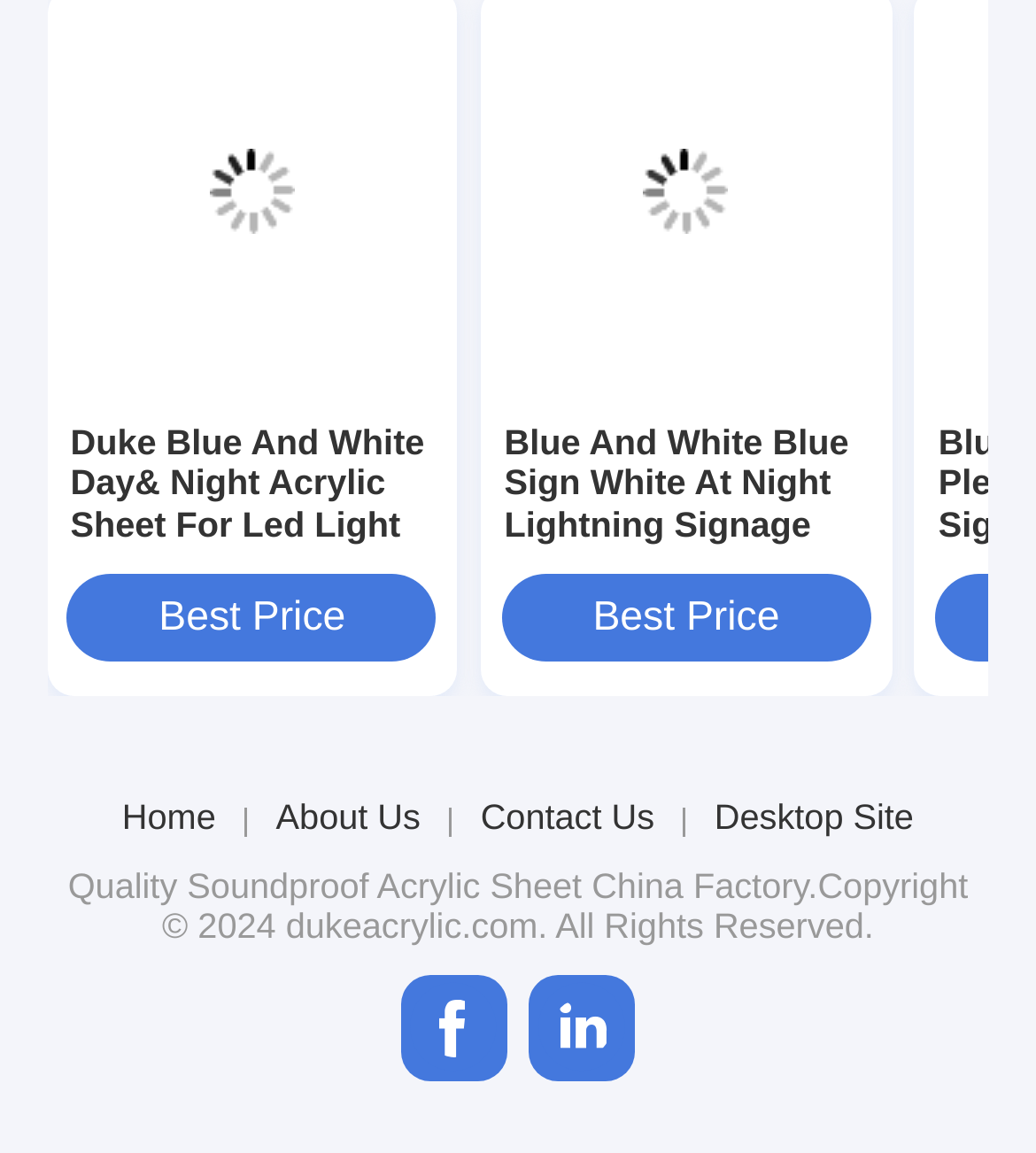What is the name of the company?
Please respond to the question with a detailed and thorough explanation.

I found the company name 'Duke Acrylic' in the footer of the page, which is a common location for company information. The text 'China Factory.Copyright © 2024 dukeacrylic.com. All Rights Reserved.' suggests that dukeacrylic.com is the company's website.